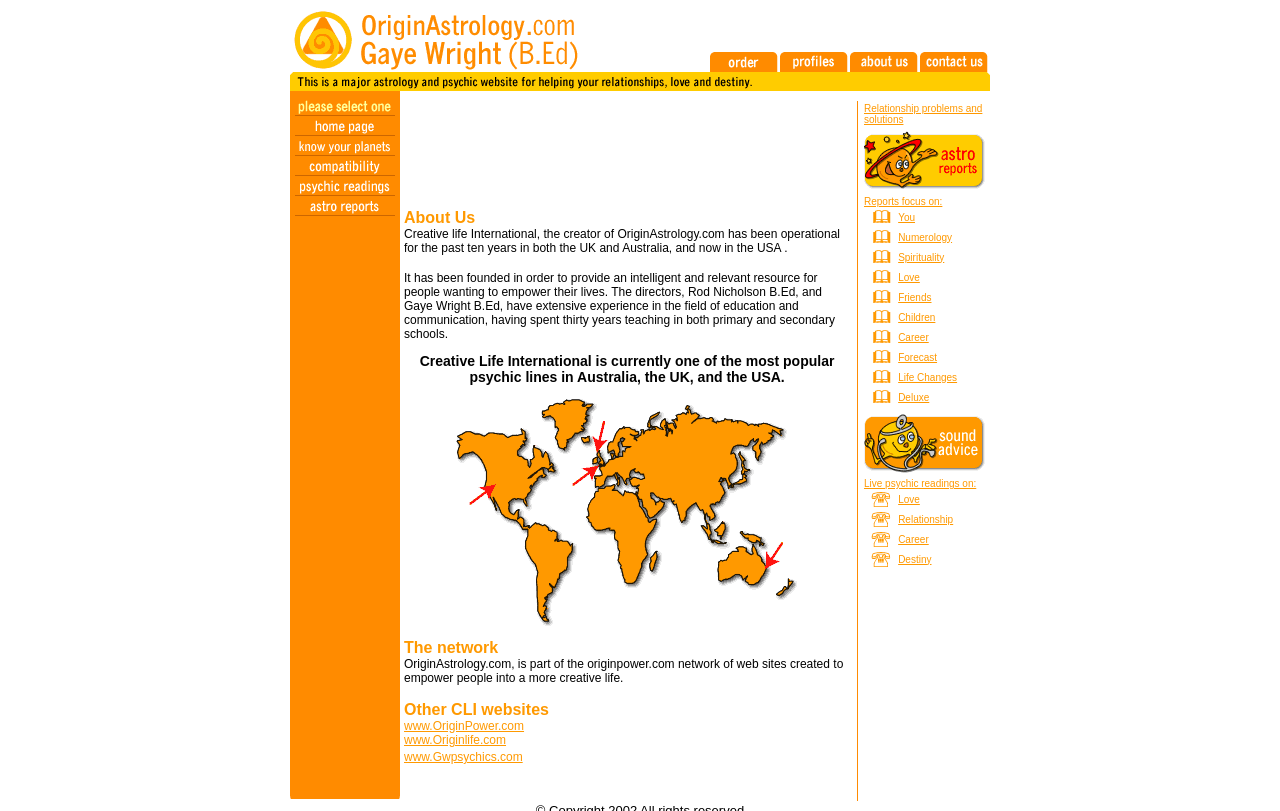What is the topic of the reports mentioned on the webpage?
Refer to the image and give a detailed answer to the query.

The webpage mentions reports that focus on various aspects of life, including relationship problems and solutions, numerology, spirituality, love, friends, children, career forecast, and life changes. This suggests that the reports are related to personal growth and self-awareness.